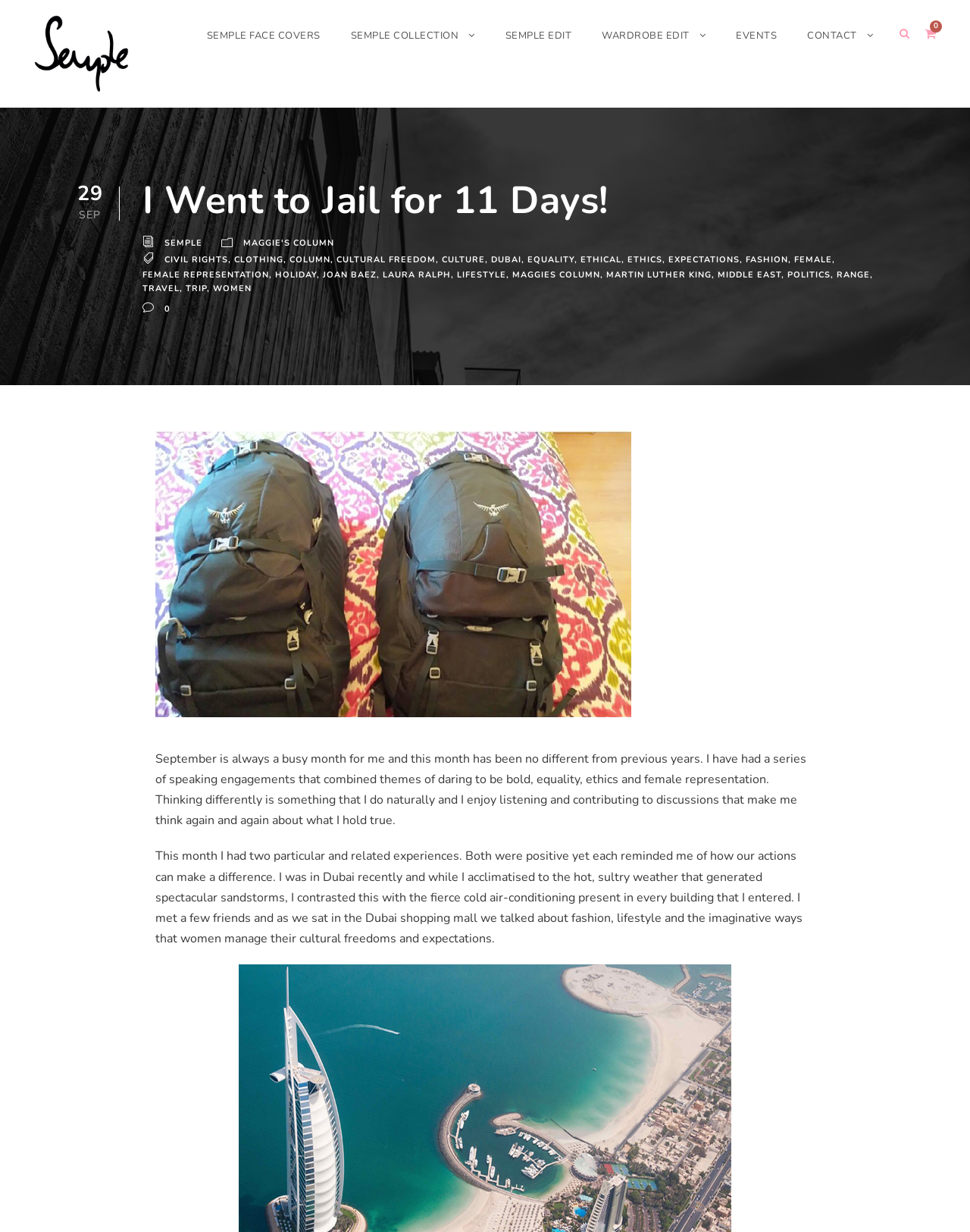Pinpoint the bounding box coordinates of the clickable area needed to execute the instruction: "Click on the 'SEMPLE FACE COVERS' link". The coordinates should be specified as four float numbers between 0 and 1, i.e., [left, top, right, bottom].

[0.213, 0.022, 0.33, 0.057]